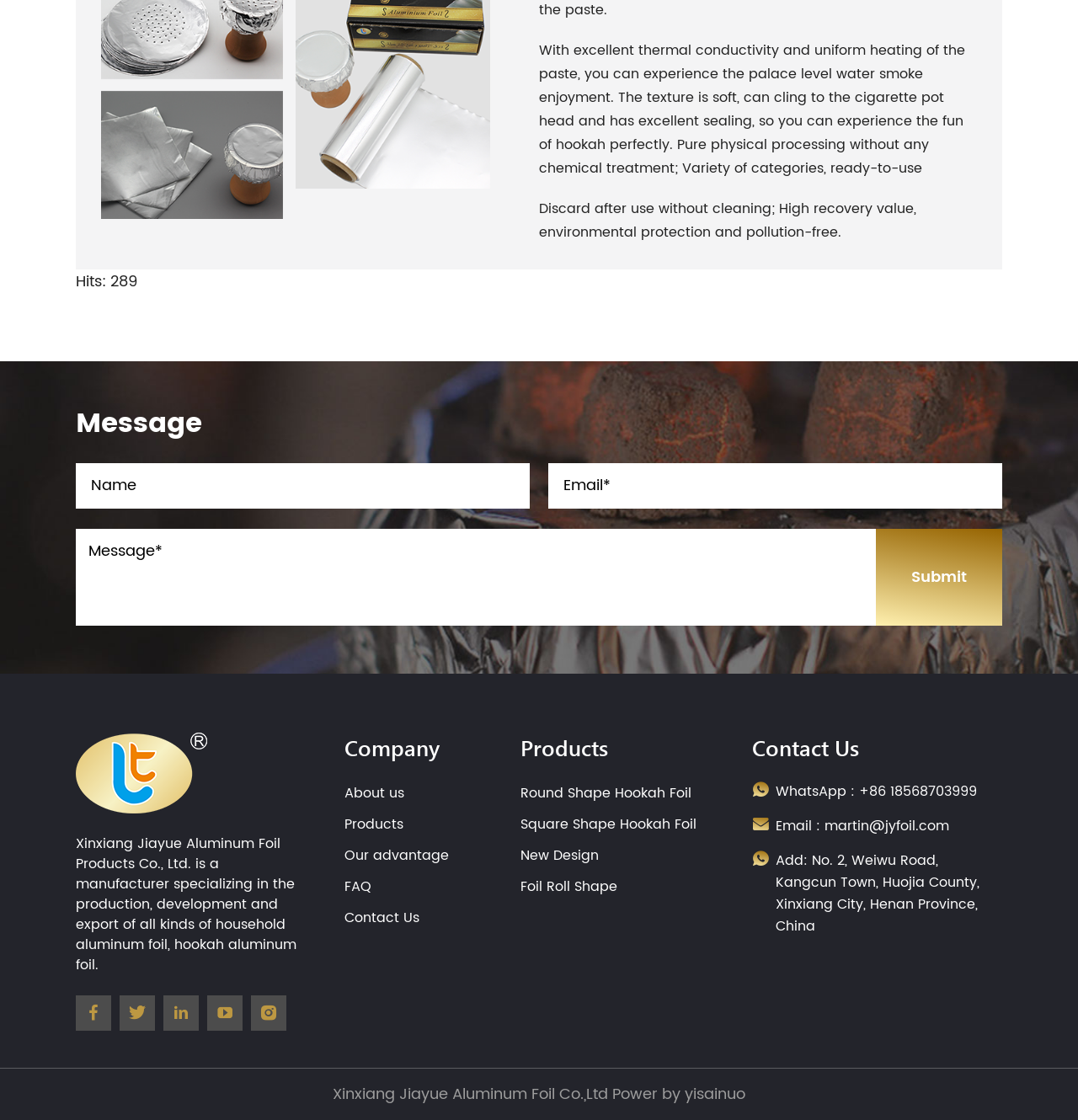Locate the bounding box coordinates of the region to be clicked to comply with the following instruction: "Contact us through WhatsApp". The coordinates must be four float numbers between 0 and 1, in the form [left, top, right, bottom].

[0.797, 0.697, 0.906, 0.717]